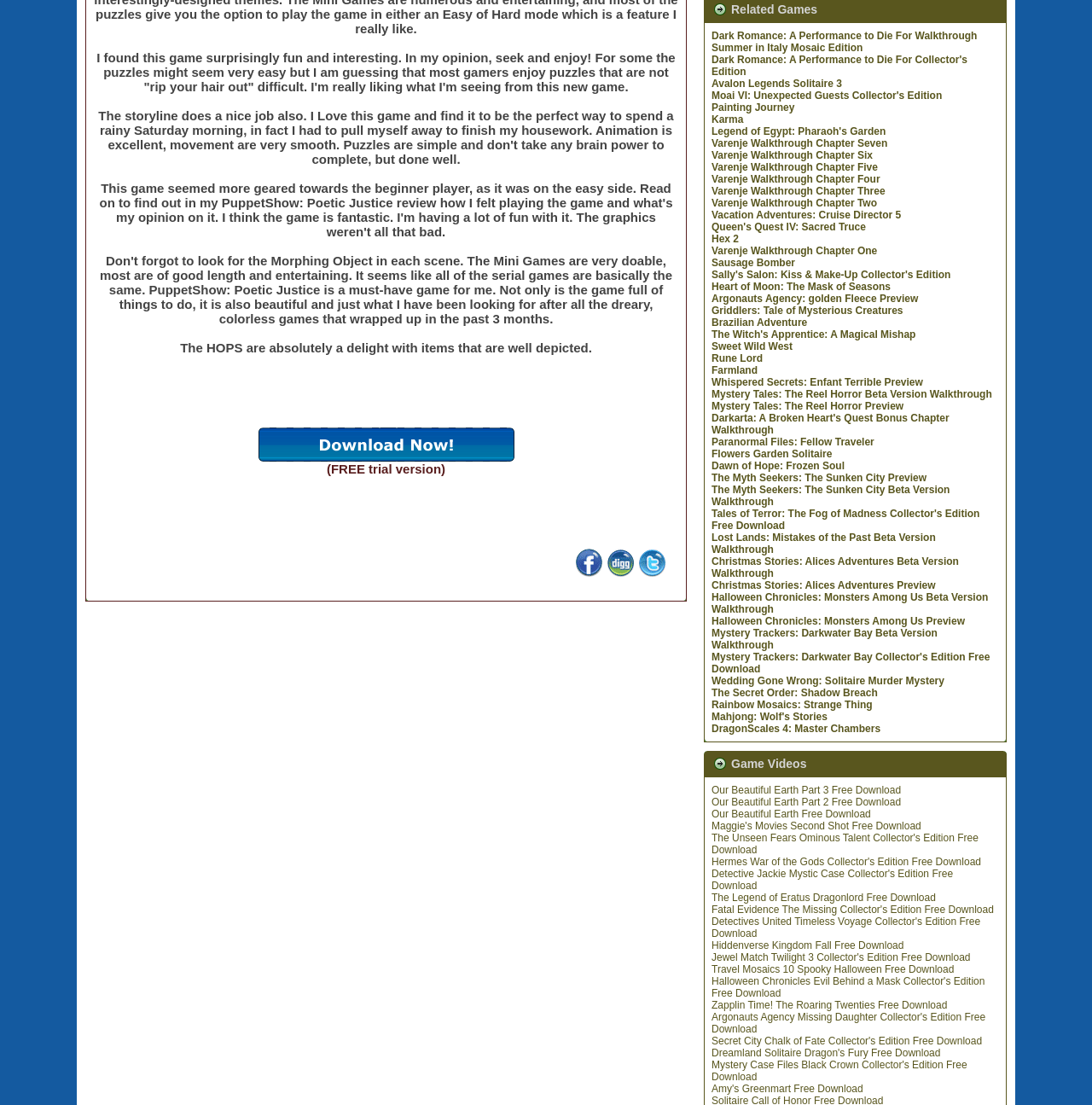What is the game being reviewed?
Please give a well-detailed answer to the question.

The question can be answered by looking at the text content of the links and images on the webpage. The links and images have a common text 'PuppetShow: Poetic Justice Review', which suggests that the game being reviewed is 'PuppetShow: Poetic Justice'.